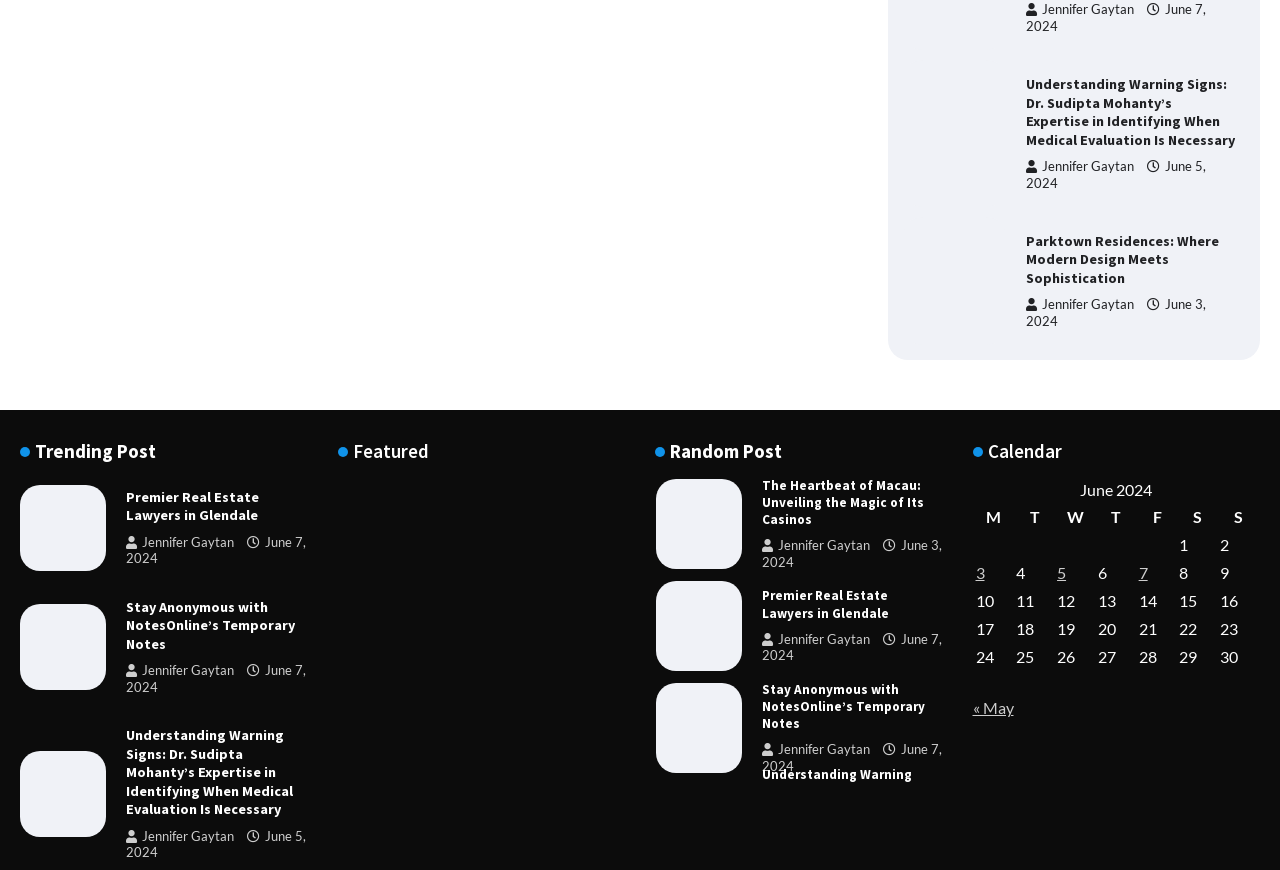Can you determine the bounding box coordinates of the area that needs to be clicked to fulfill the following instruction: "Click on the link to read about Understanding Warning Signs: Dr. Sudipta Mohanty’s Expertise in Identifying When Medical Evaluation Is Necessary"?

[0.801, 0.086, 0.965, 0.171]